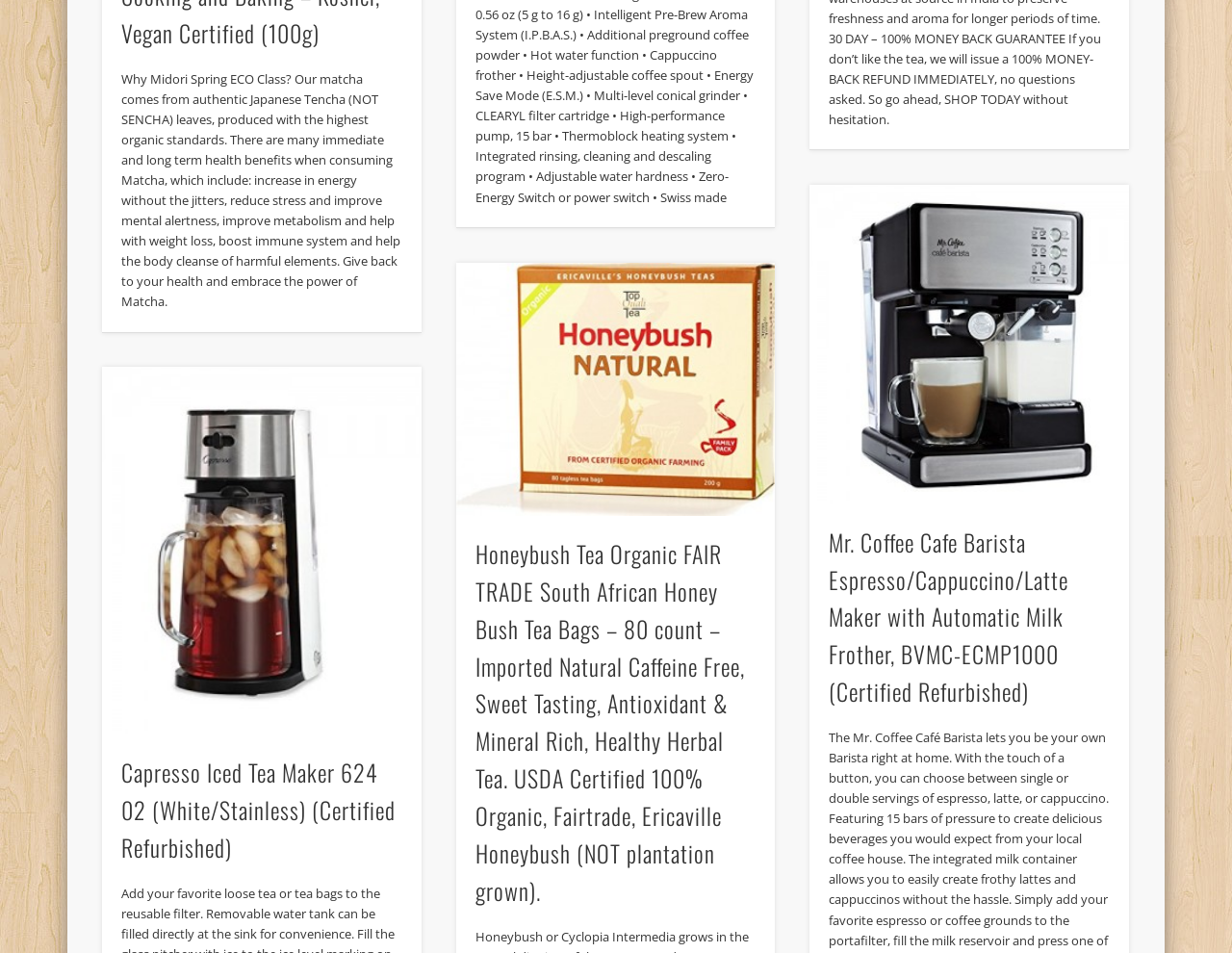How many tea bags are in the Honeybush Tea Organic FAIR TRADE product?
Please elaborate on the answer to the question with detailed information.

The heading element with ID 414 describes the product as 'Honeybush Tea Organic FAIR TRADE South African Honey Bush Tea Bags – 80 count – Imported Natural Caffeine Free, Sweet Tasting, Antioxidant & Mineral Rich, Healthy Herbal Tea.' Therefore, the product contains 80 tea bags.